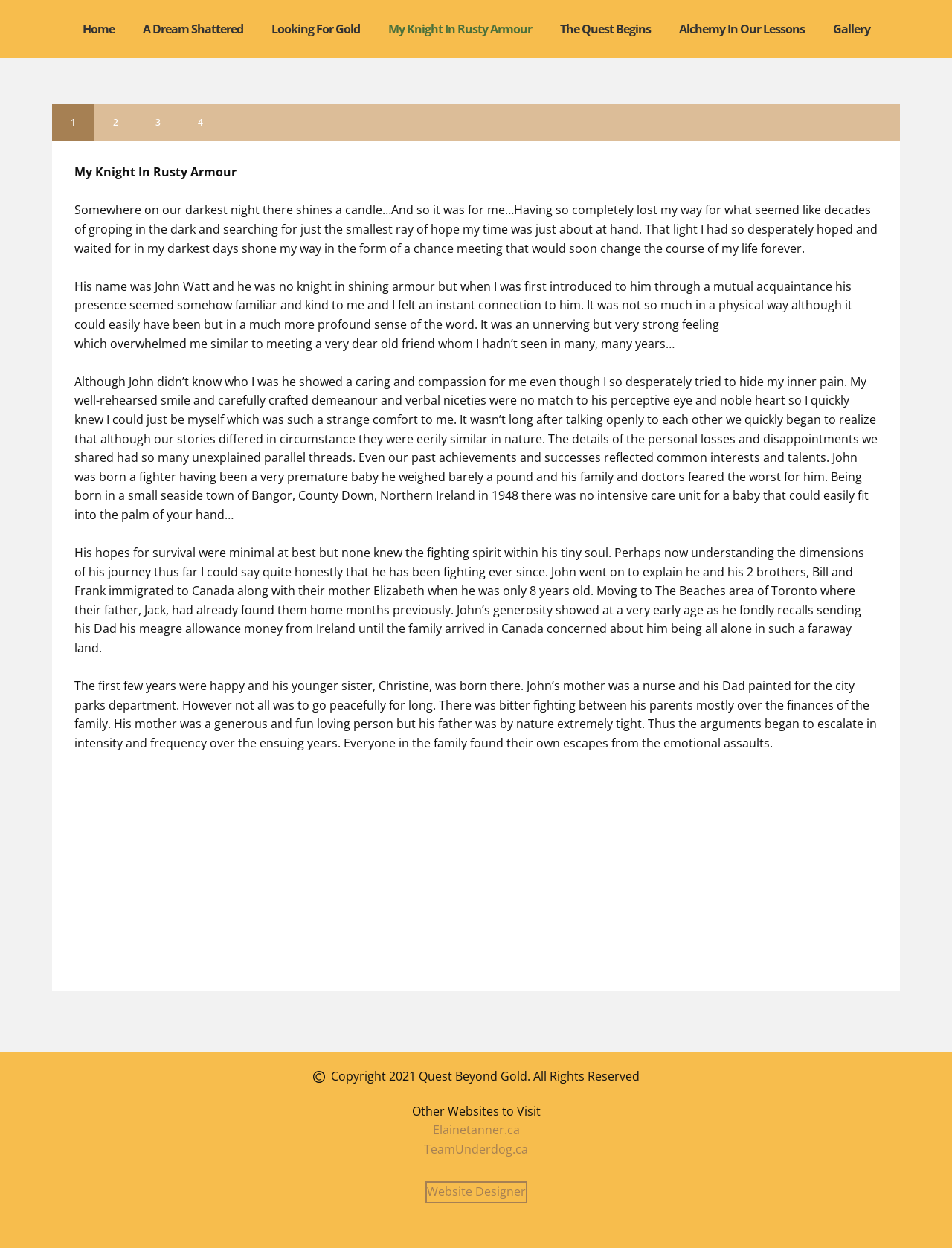What is the theme of the story?
Please elaborate on the answer to the question with detailed information.

I analyzed the text in the tabpanel element and found that the story revolves around the author's personal struggles and how they found hope and inspiration through their encounter with John Watt.